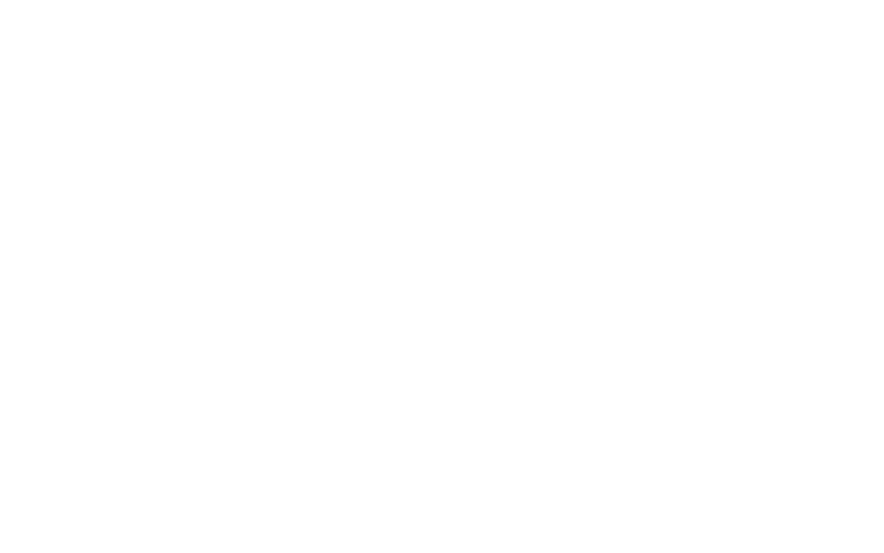Break down the image and provide a full description, noting any significant aspects.

The image showcases the exterior of a luxurious Feadship 84 yacht, captured during the evening. The design highlights the sleek and elegant lines characteristic of modern yacht aesthetics, along with the sophisticated integration of materials that exude opulence. This particular perspective reveals the yacht's stunning profile against a soft twilight backdrop, enhancing its grandeur. Rich details such as polished surfaces and thoughtful structural framing contribute to a design that embodies both luxury and craftsmanship, inviting onlookers to appreciate the fine artistry that defines the Feadship brand.